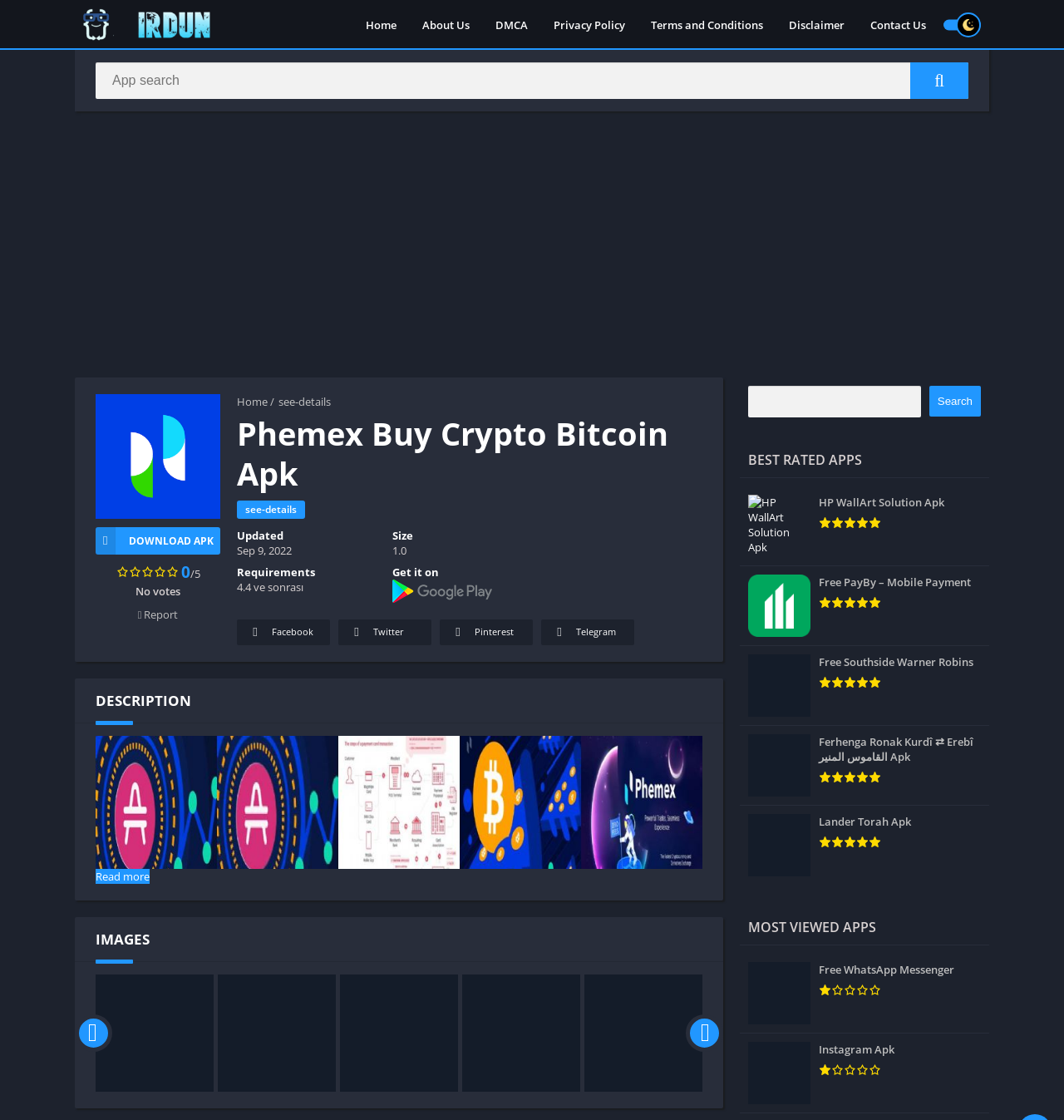Find the bounding box coordinates of the element to click in order to complete the given instruction: "Search for HP WallArt Solution Apk."

[0.703, 0.344, 0.865, 0.373]